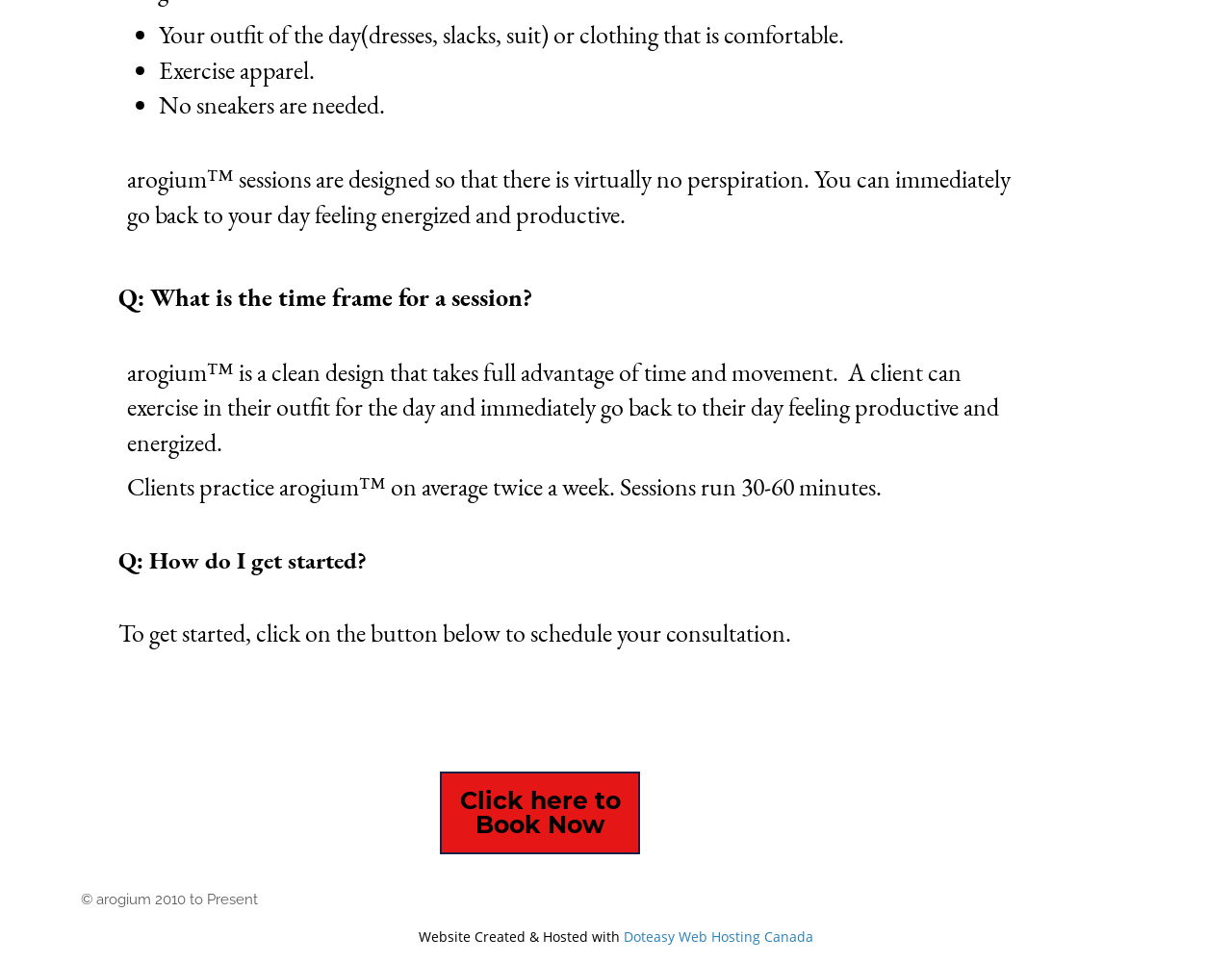Based on the provided description, "Click here to Book Now", find the bounding box of the corresponding UI element in the screenshot.

[0.359, 0.803, 0.518, 0.885]